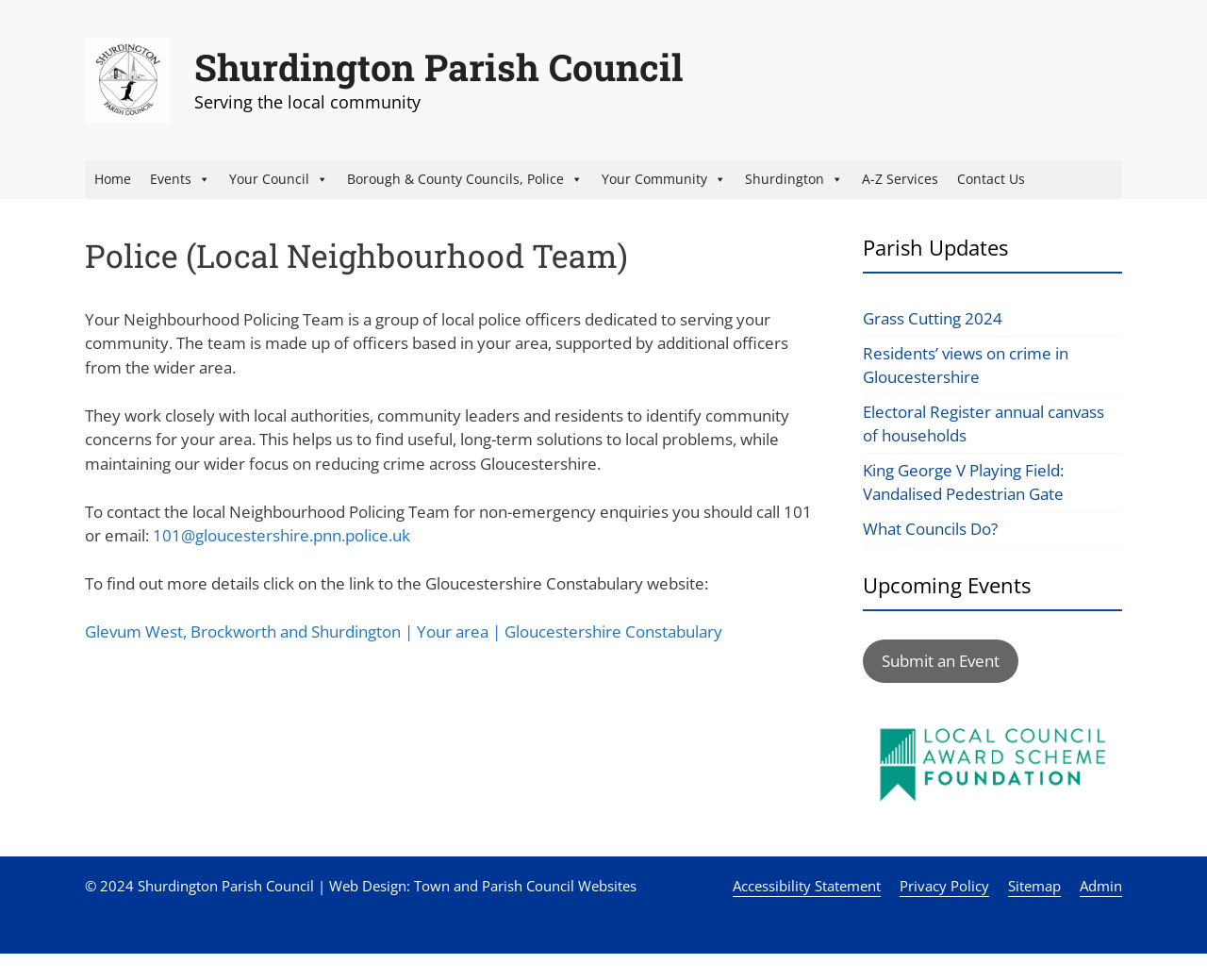Please find and generate the text of the main header of the webpage.

Police (Local Neighbourhood Team)